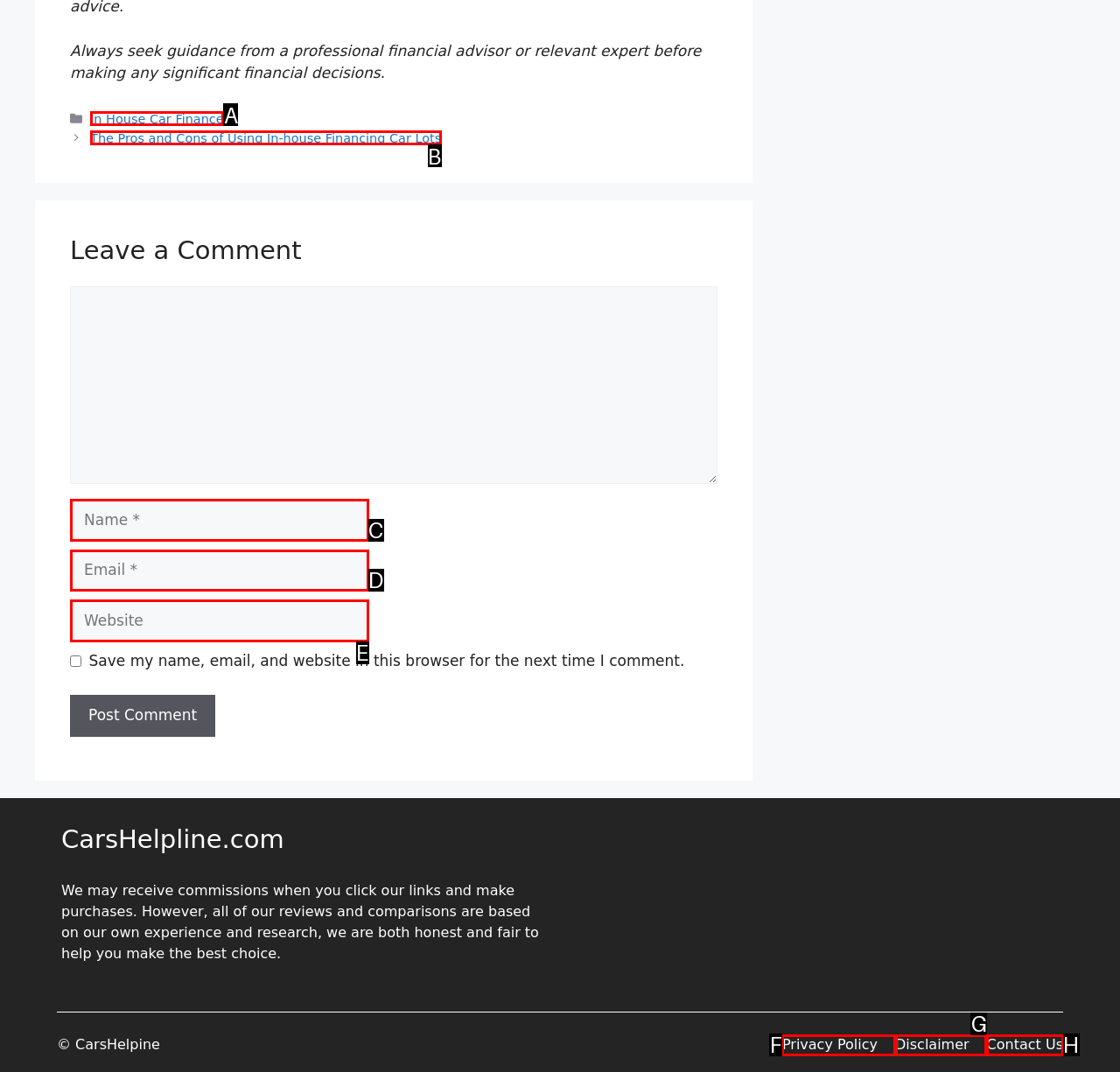Identify which HTML element aligns with the description: Privacy Policy
Answer using the letter of the correct choice from the options available.

F